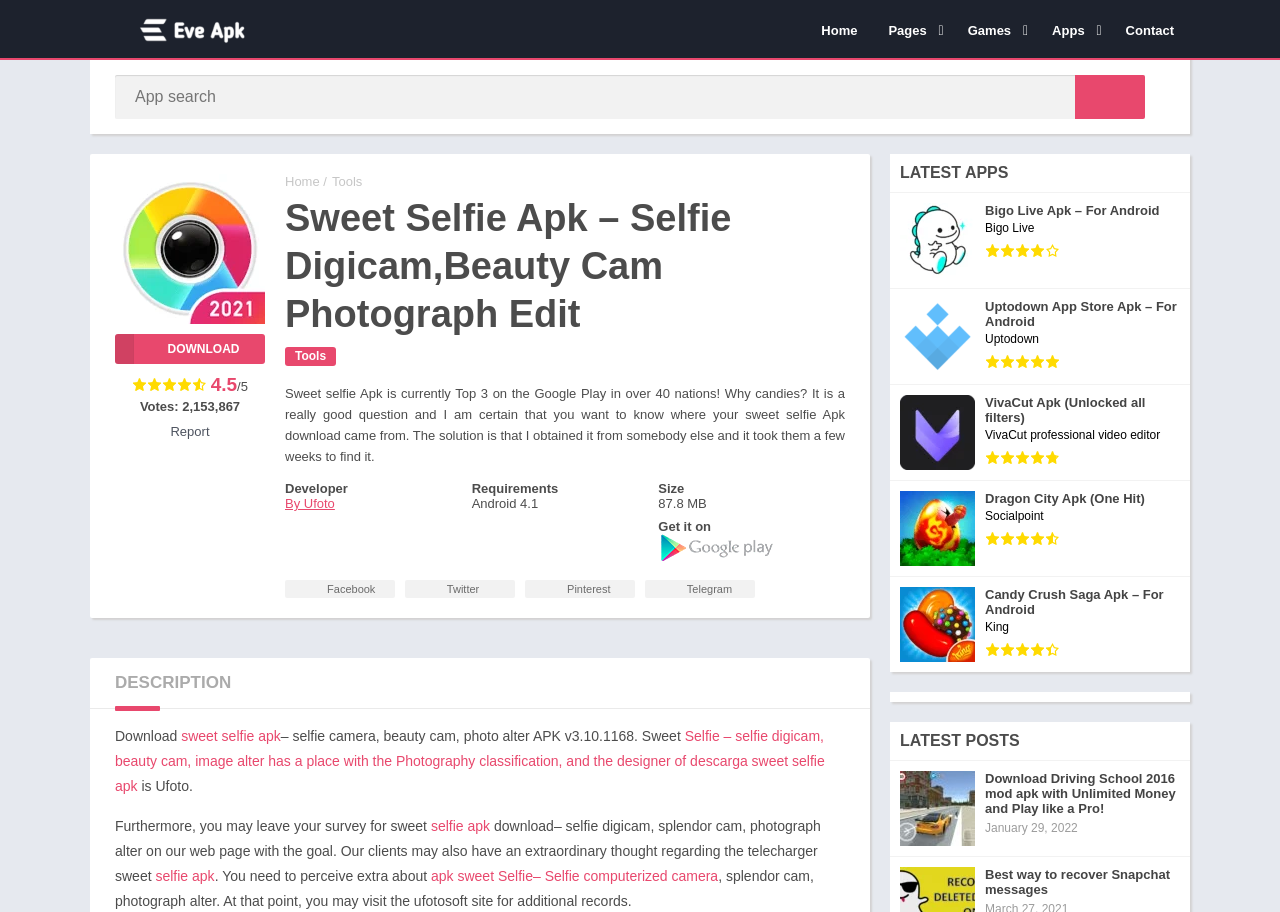Locate the bounding box coordinates of the element to click to perform the following action: 'Share on Facebook'. The coordinates should be given as four float values between 0 and 1, in the form of [left, top, right, bottom].

None